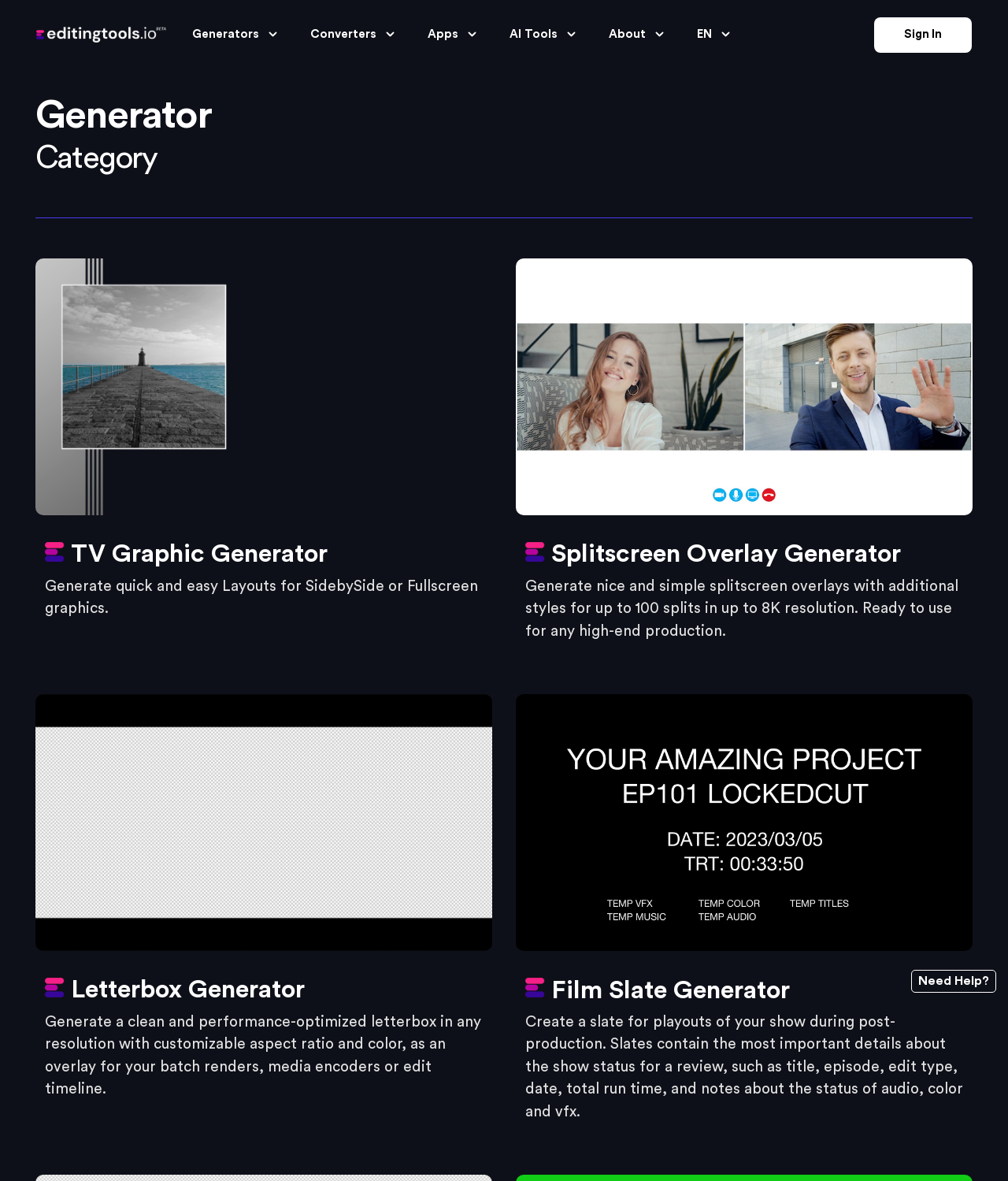Locate the bounding box coordinates of the clickable part needed for the task: "Open Letterbox Generator".

[0.201, 0.071, 0.322, 0.081]